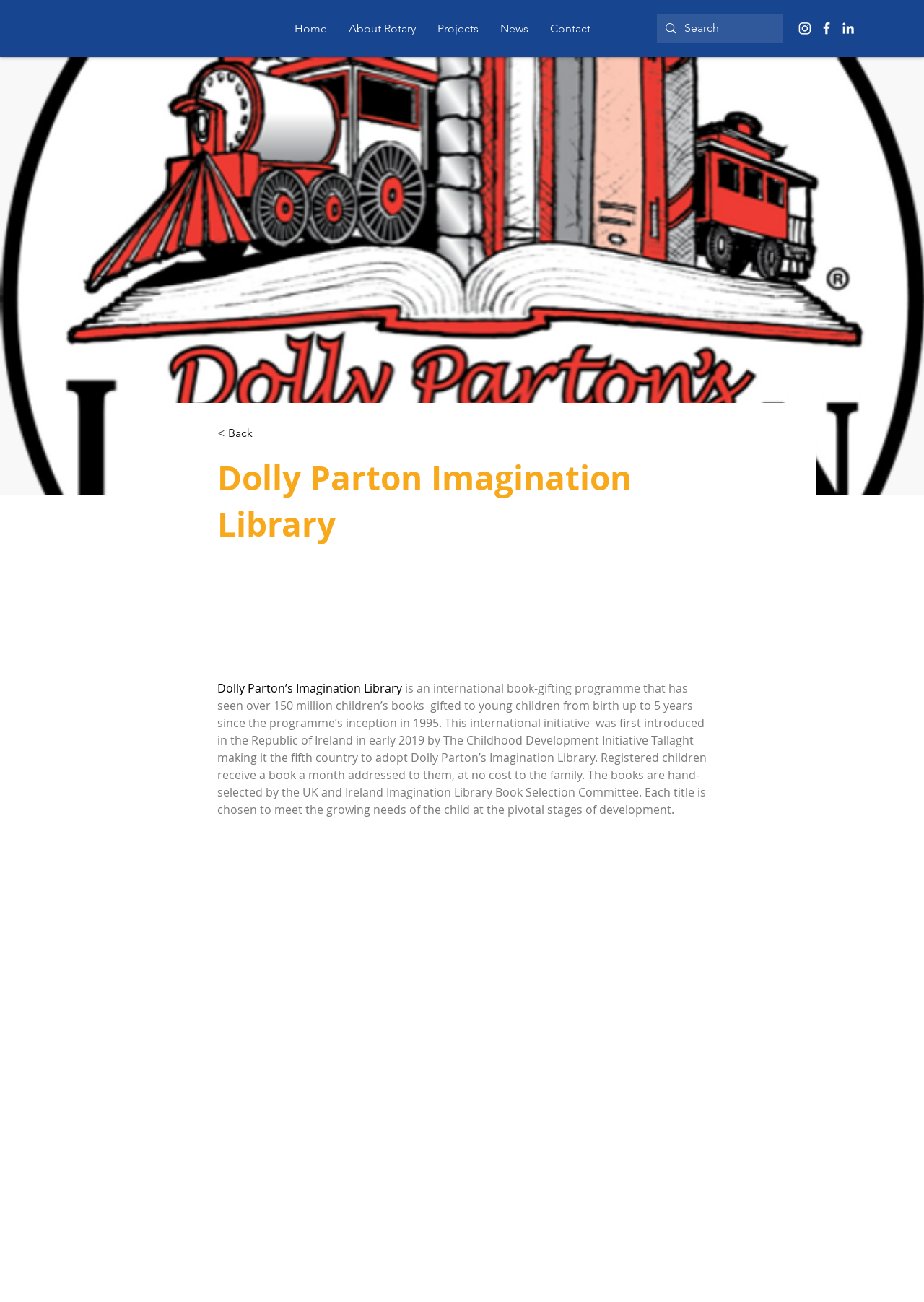How often do registered children receive books?
Give a detailed response to the question by analyzing the screenshot.

I found the answer by reading the static text that describes the programme, which mentions that registered children receive a book a month addressed to them.